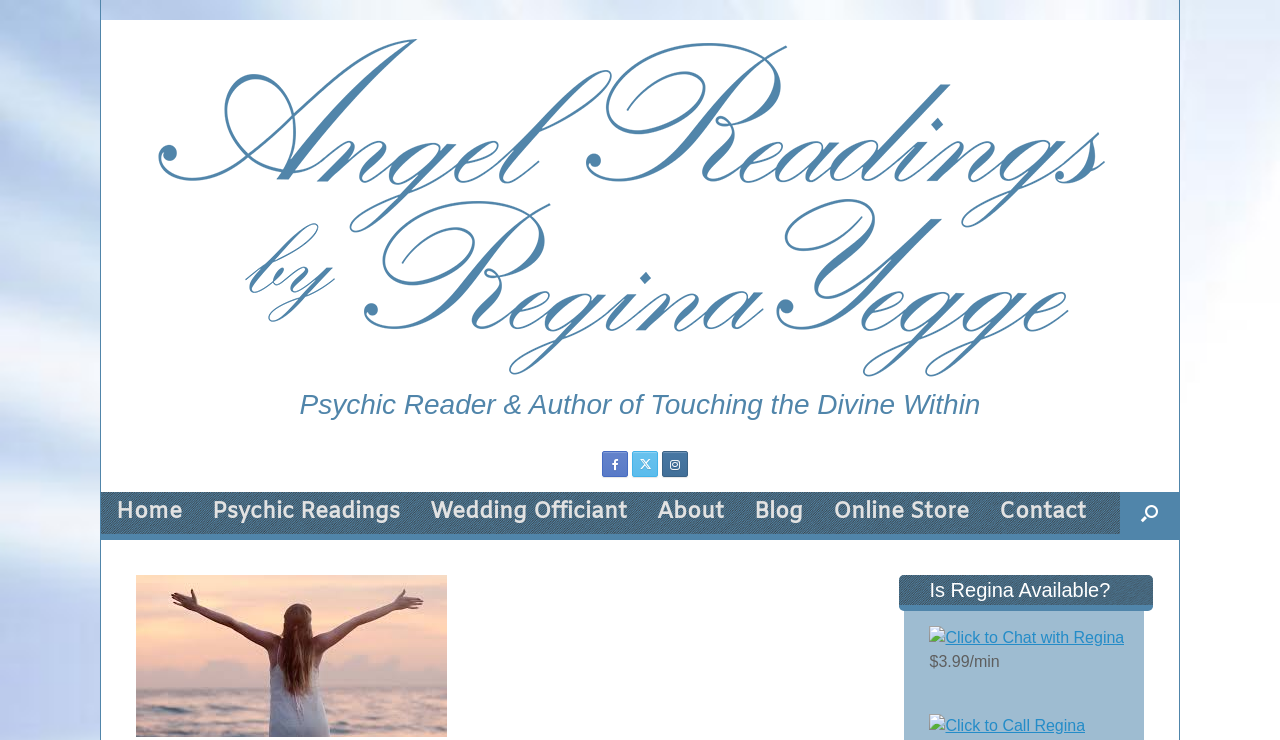What is the cost of Regina Yegge's services?
Please provide a detailed and comprehensive answer to the question.

The static text '$3.99/min' on the webpage indicates the cost of Regina Yegge's services.